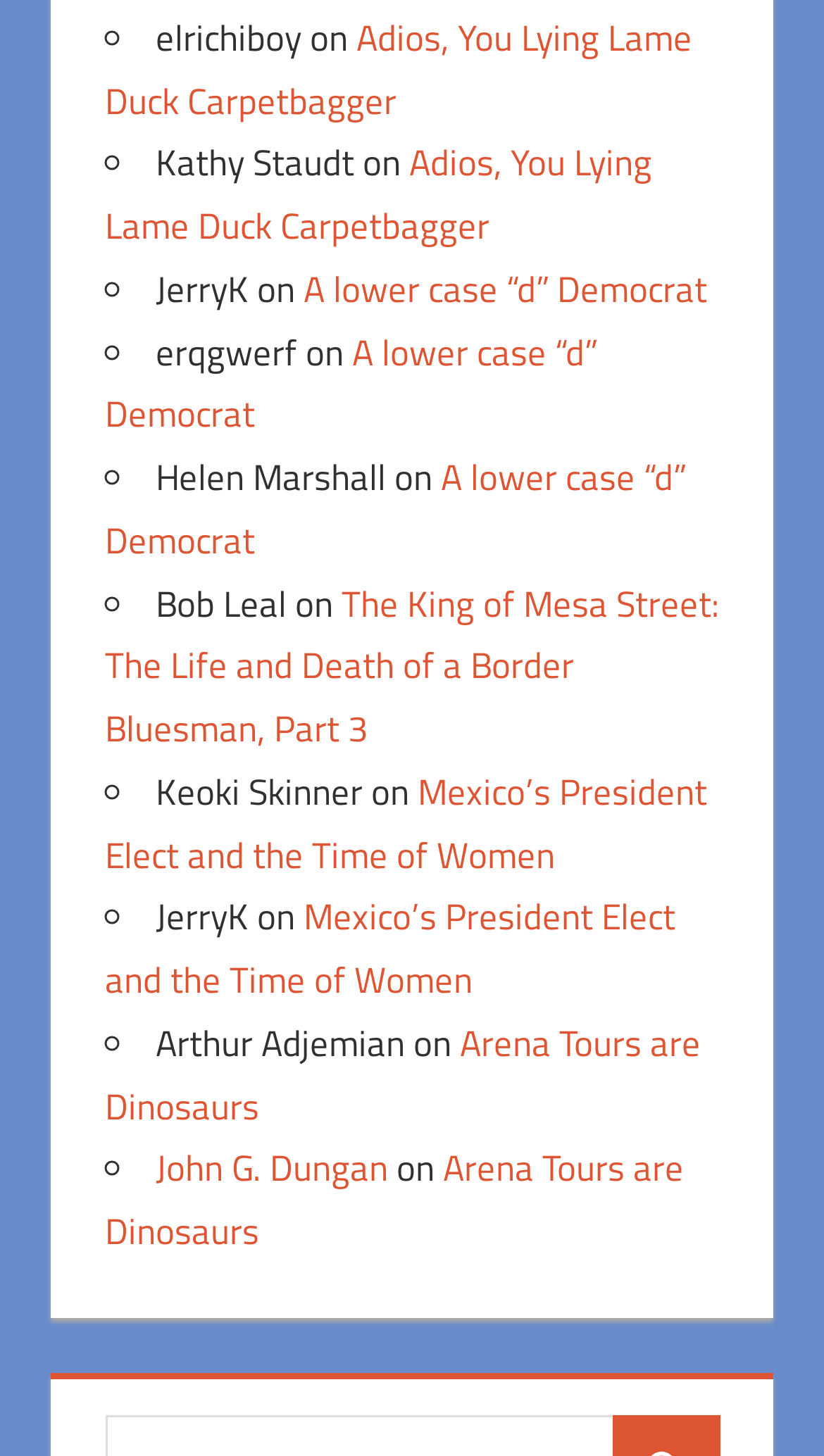How many list items are there?
Refer to the image and give a detailed response to the question.

There are 10 list items in total, each starting with a '◦' marker and containing a name, 'on', and a link.